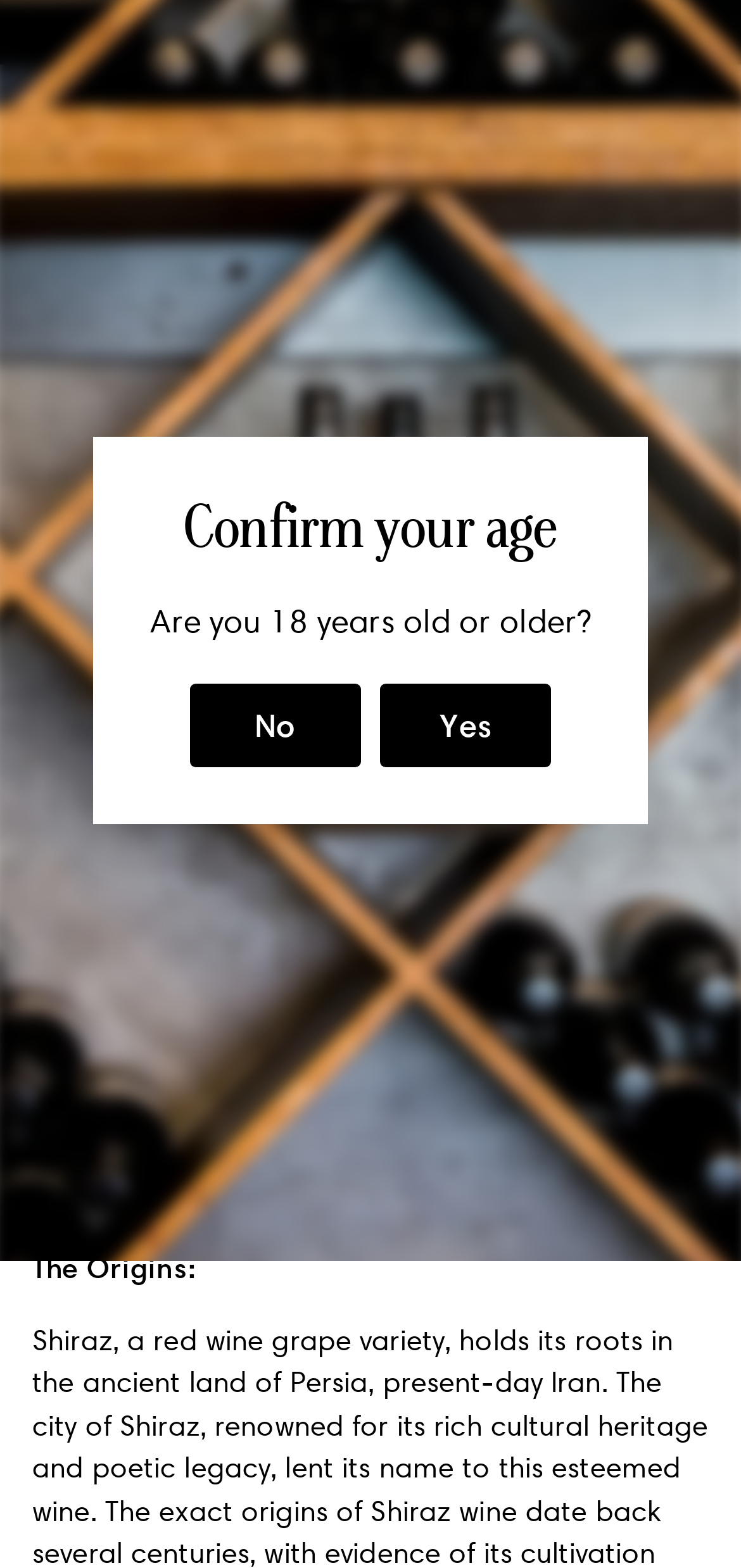Determine the coordinates of the bounding box that should be clicked to complete the instruction: "Click the 'Yes' button to confirm age". The coordinates should be represented by four float numbers between 0 and 1: [left, top, right, bottom].

[0.513, 0.436, 0.744, 0.489]